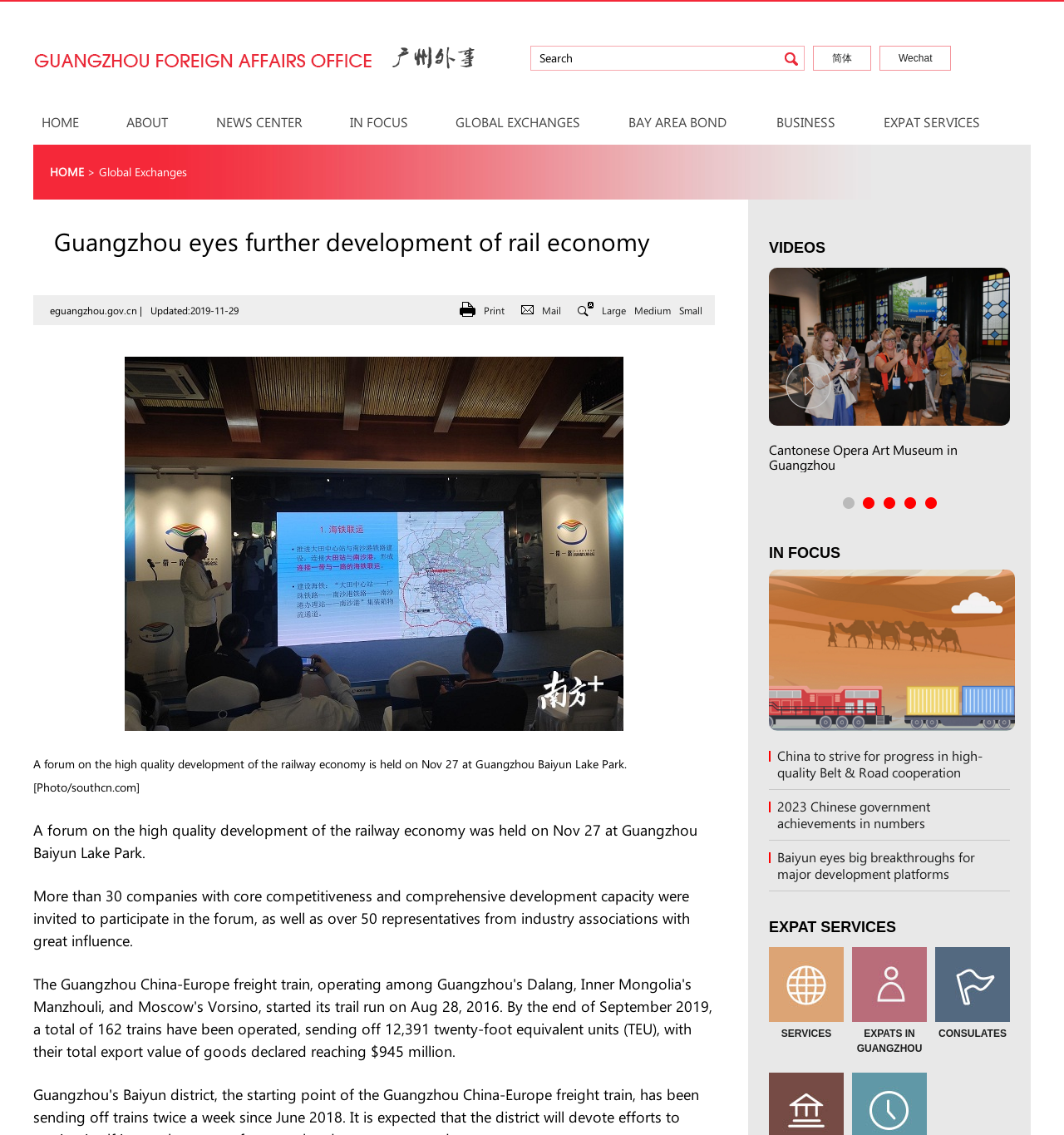Could you highlight the region that needs to be clicked to execute the instruction: "Print the article"?

[0.432, 0.26, 0.474, 0.286]